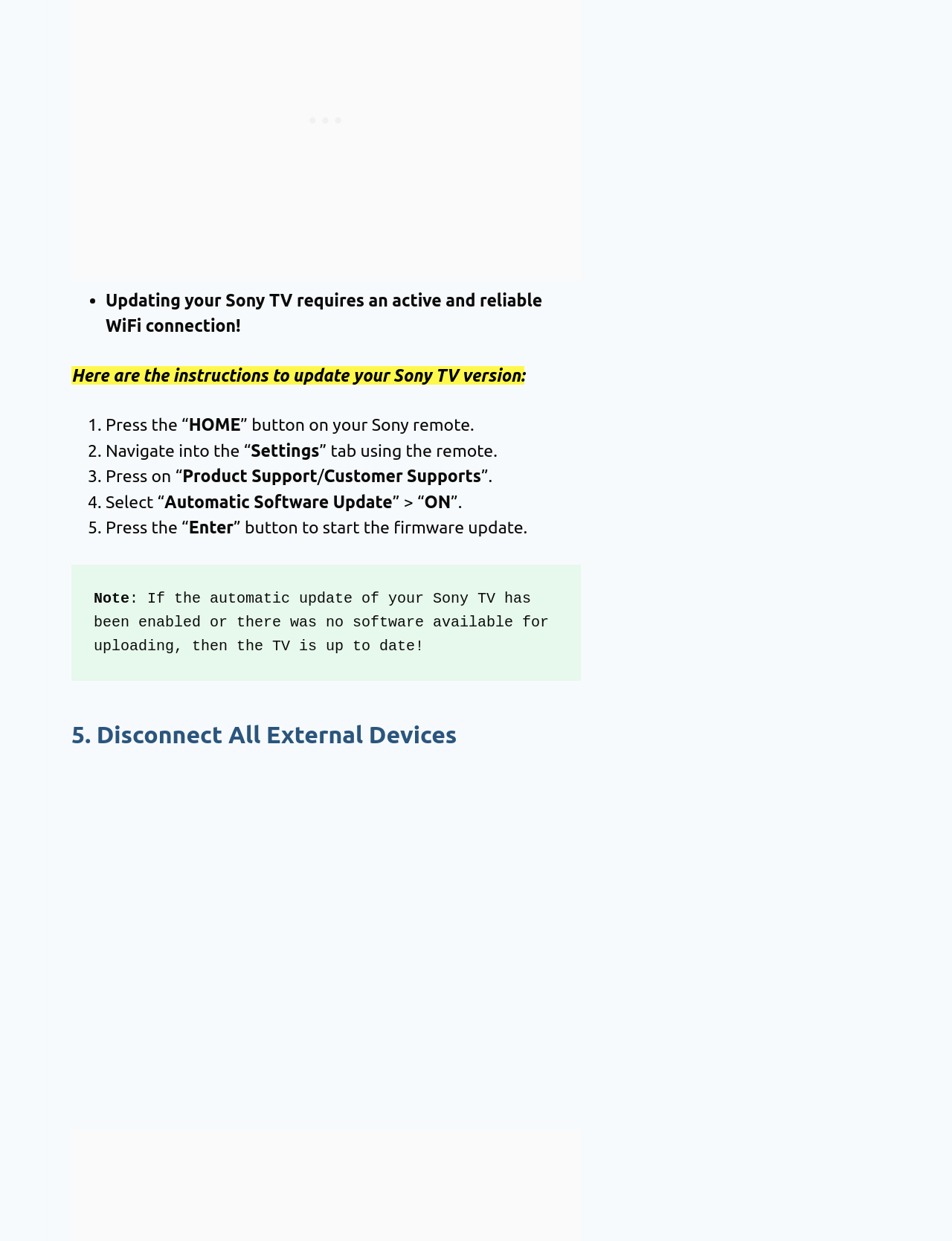Please study the image and answer the question comprehensively:
What is the purpose of the image in the 'Disconnect All External Devices' section?

The image in the 'Disconnect All External Devices' section is used to illustrate the process of disconnecting all external devices from the Sony TV, providing a visual representation of the step.